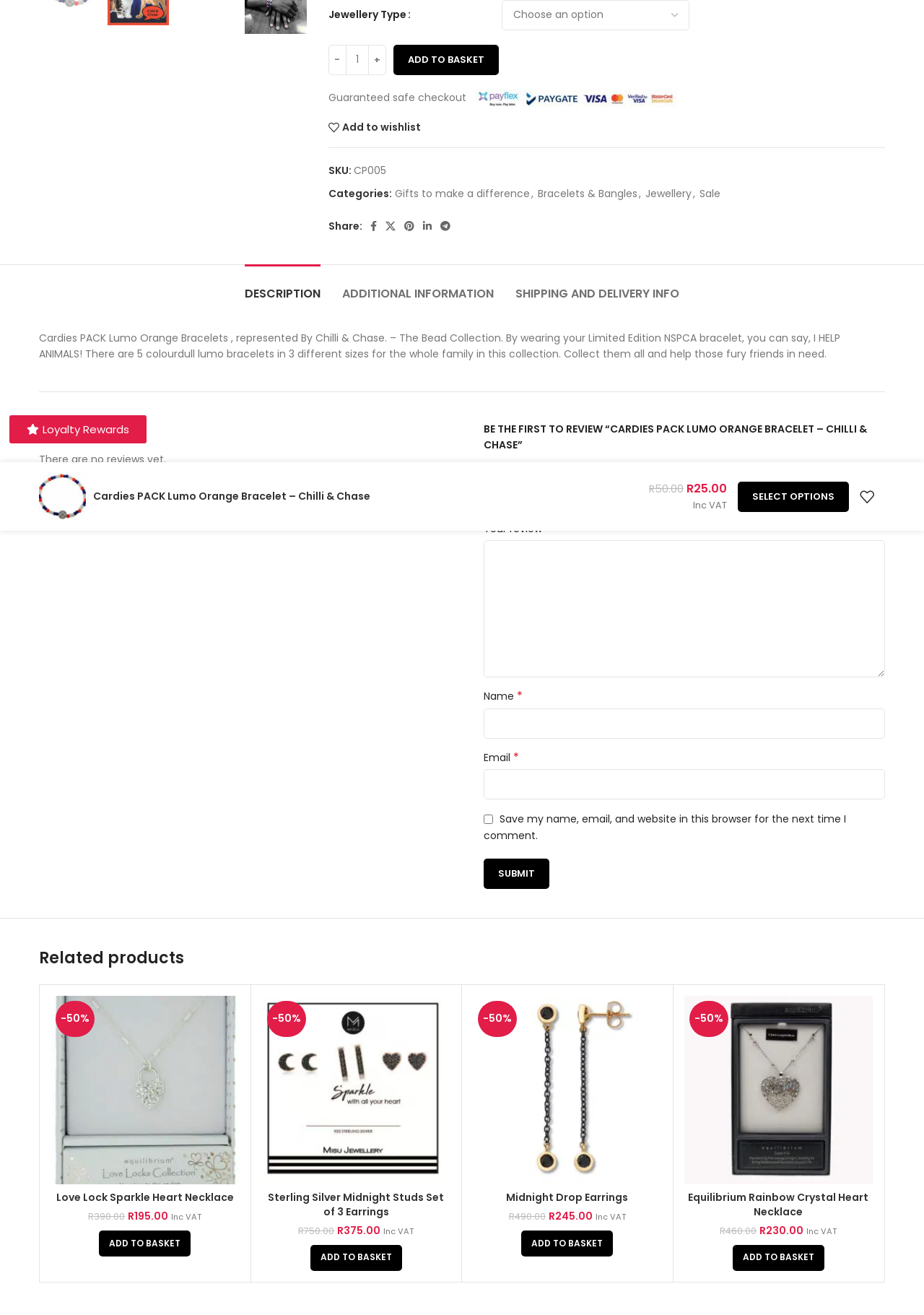Using the provided description Add to basket, find the bounding box coordinates for the UI element. Provide the coordinates in (top-left x, top-left y, bottom-right x, bottom-right y) format, ensuring all values are between 0 and 1.

[0.426, 0.034, 0.54, 0.057]